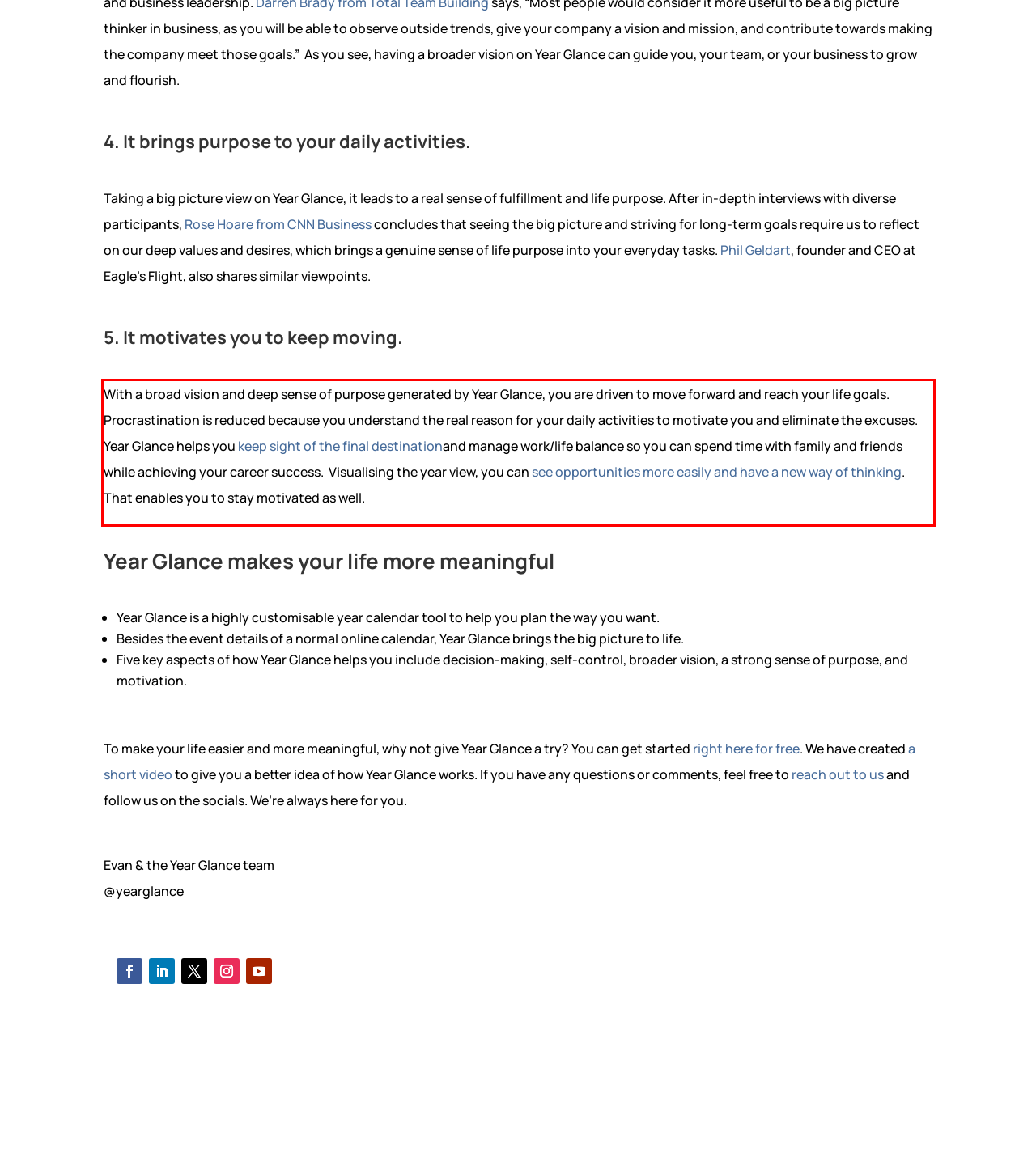Please analyze the provided webpage screenshot and perform OCR to extract the text content from the red rectangle bounding box.

With a broad vision and deep sense of purpose generated by Year Glance, you are driven to move forward and reach your life goals. Procrastination is reduced because you understand the real reason for your daily activities to motivate you and eliminate the excuses. Year Glance helps you keep sight of the final destinationand manage work/life balance so you can spend time with family and friends while achieving your career success. Visualising the year view, you can see opportunities more easily and have a new way of thinking. That enables you to stay motivated as well.